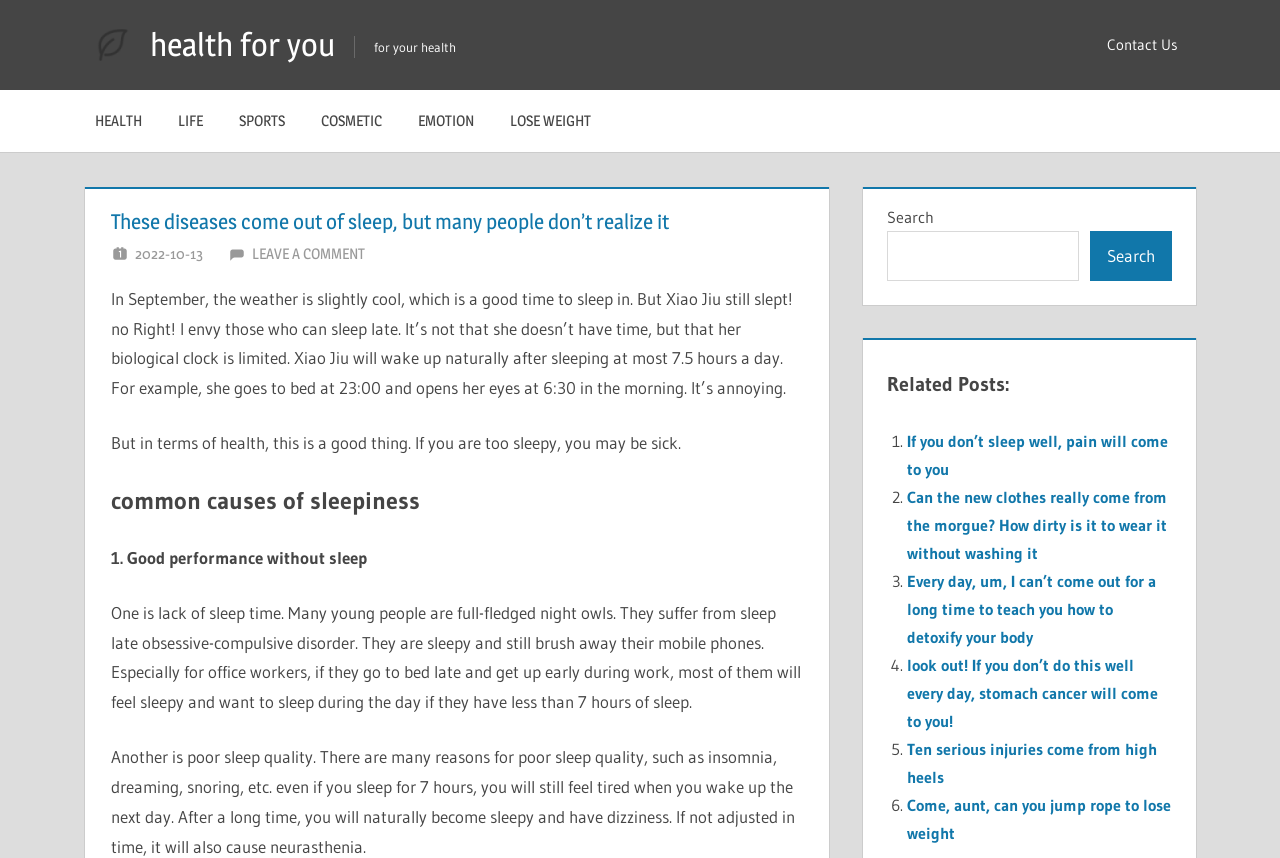Determine the bounding box coordinates of the element that should be clicked to execute the following command: "Search for a keyword".

None